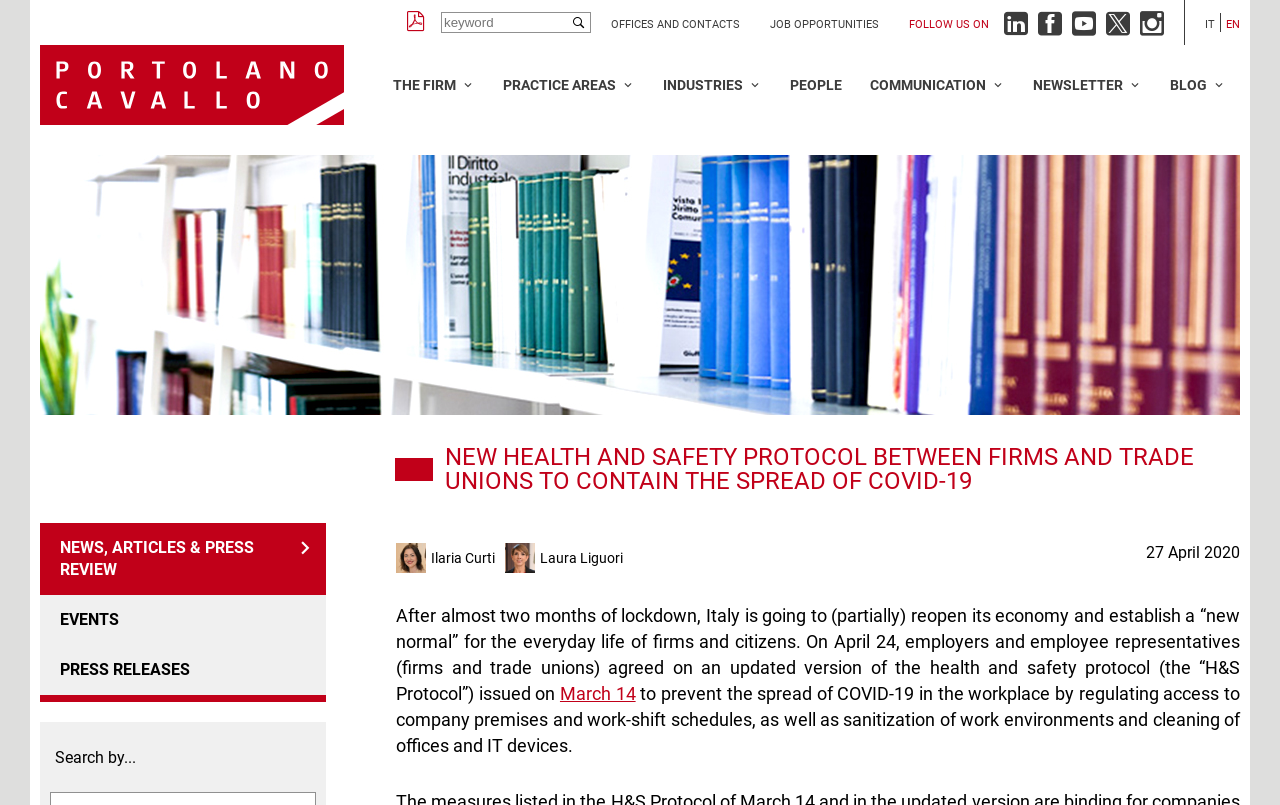Answer the question using only one word or a concise phrase: What is the name of the author of the article?

Ilaria Curti